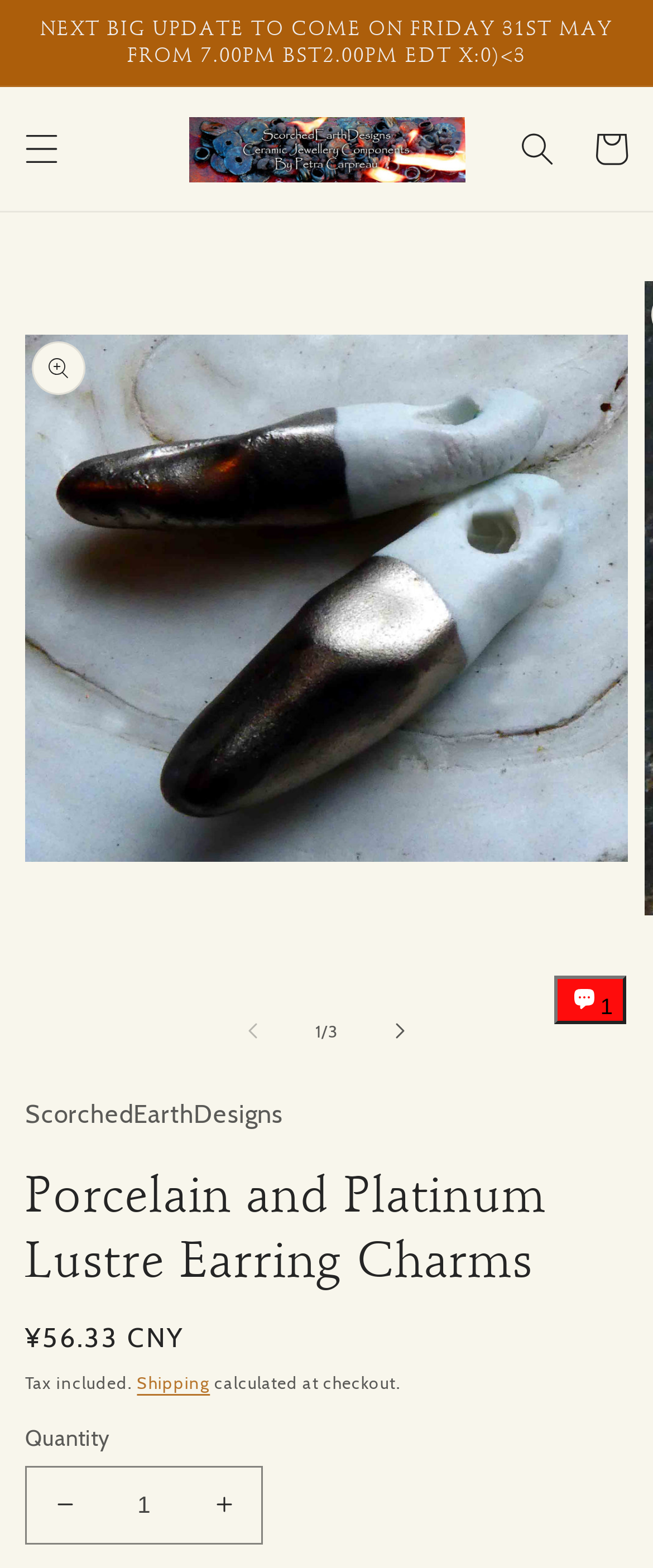Provide the bounding box coordinates for the area that should be clicked to complete the instruction: "View cart".

[0.879, 0.072, 0.992, 0.119]